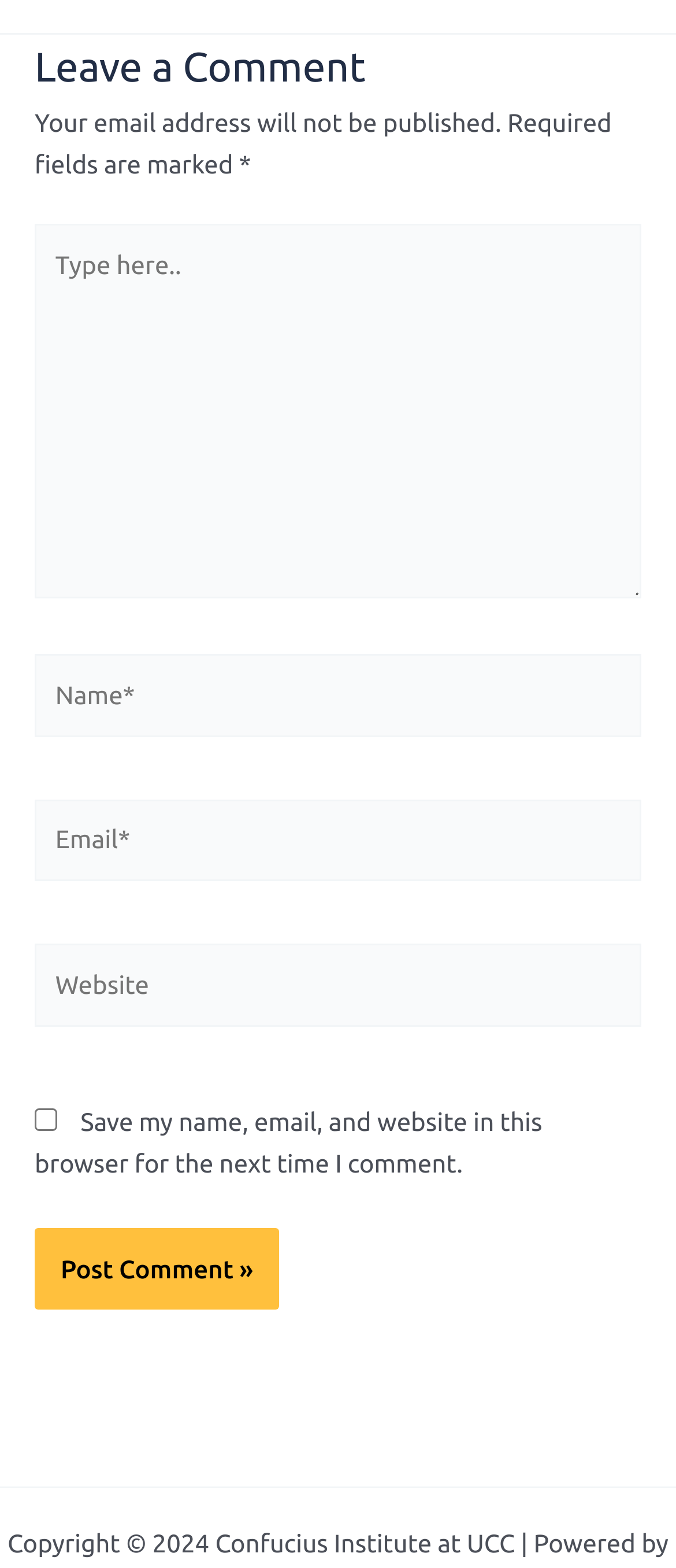Answer the following inquiry with a single word or phrase:
What is the copyright information at the bottom of the page?

Copyright 2024 Confucius Institute at UCC